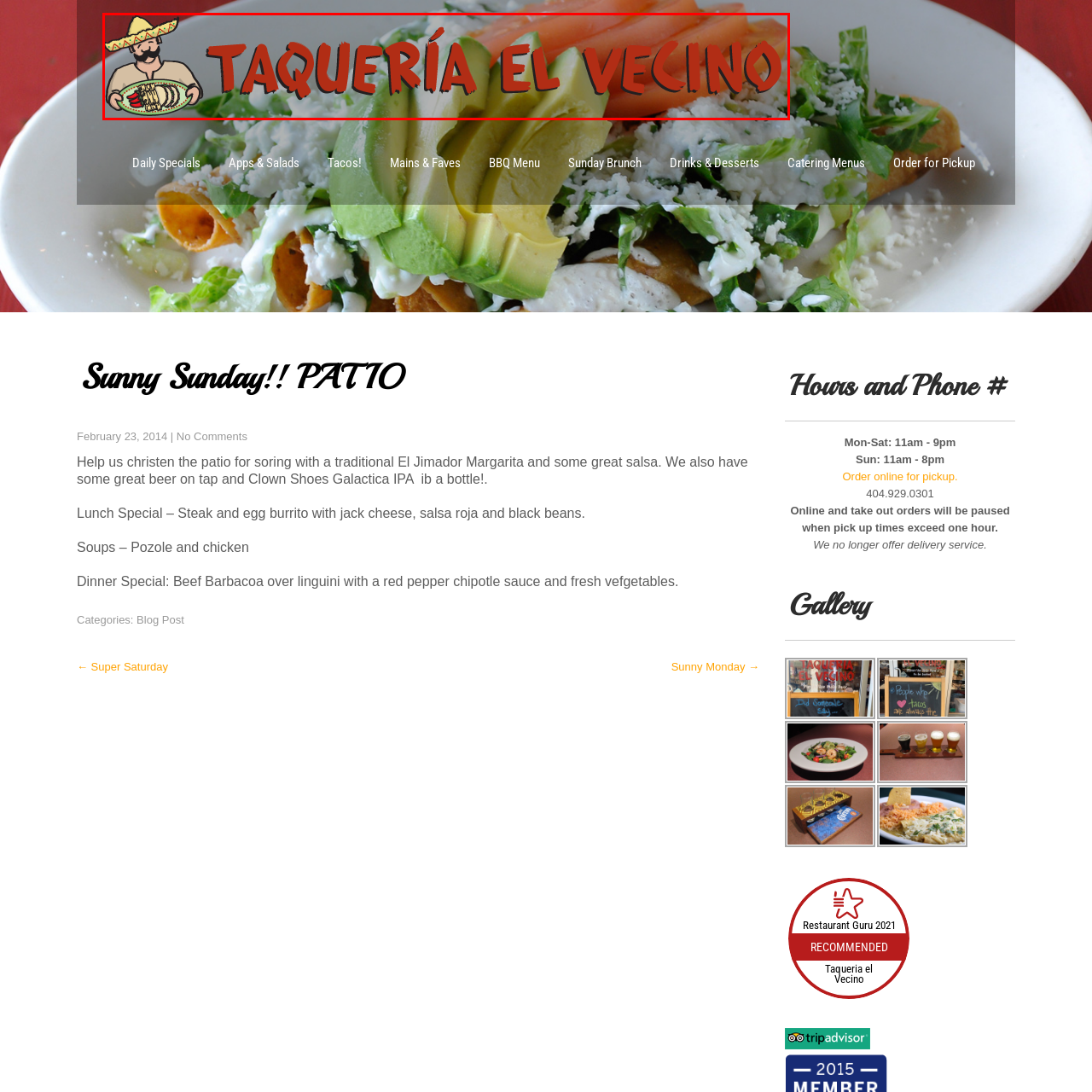Generate a meticulous caption for the image that is highlighted by the red boundary line.

The image features the vibrant logo of "Taquería El Vecino," a welcoming taqueria that embodies the spirit of traditional Mexican cuisine. The design showcases a cheerful character wearing a sombrero, holding a large platter of delicious tacos, symbolizing the restaurant's dedication to authentic flavors. The bold, striking text “TAQUERÍA EL VECINO” is artistically rendered in a fiery red color, evoking the rich spices and warmth of the dishes served. In the background, fresh ingredients like colorful tomatoes and avocados are visually presented, hinting at the freshness and quality of the food offered at this beloved location. This logo encapsulates not just a brand, but an invitation to enjoy mouthwatering Mexican meals in a lively and friendly atmosphere.